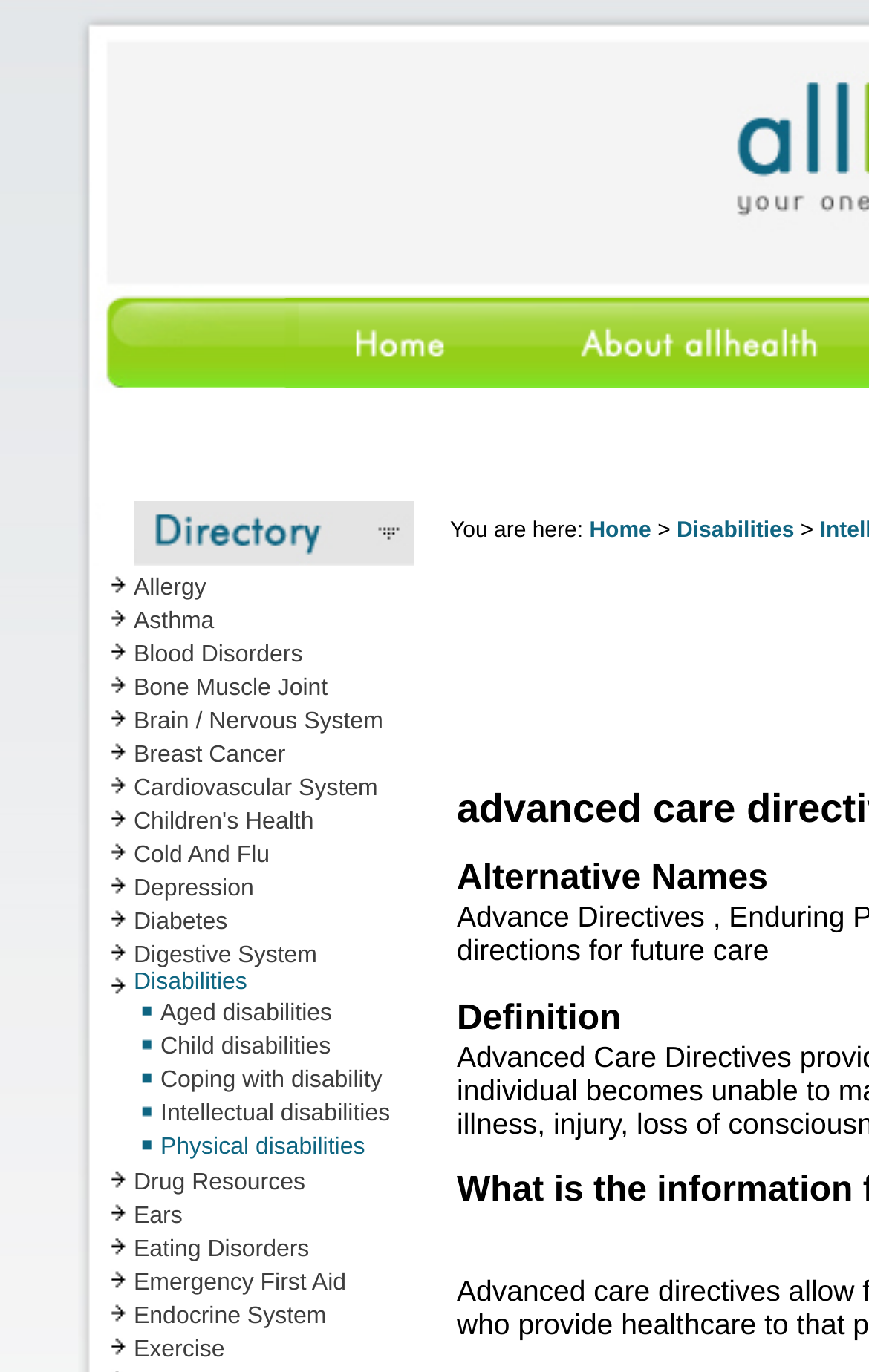Is there a 'Home' link on the webpage?
Please respond to the question with a detailed and thorough explanation.

I found a layout table cell with a link 'Home' which suggests that there is a 'Home' link on the webpage, likely for navigation purposes.